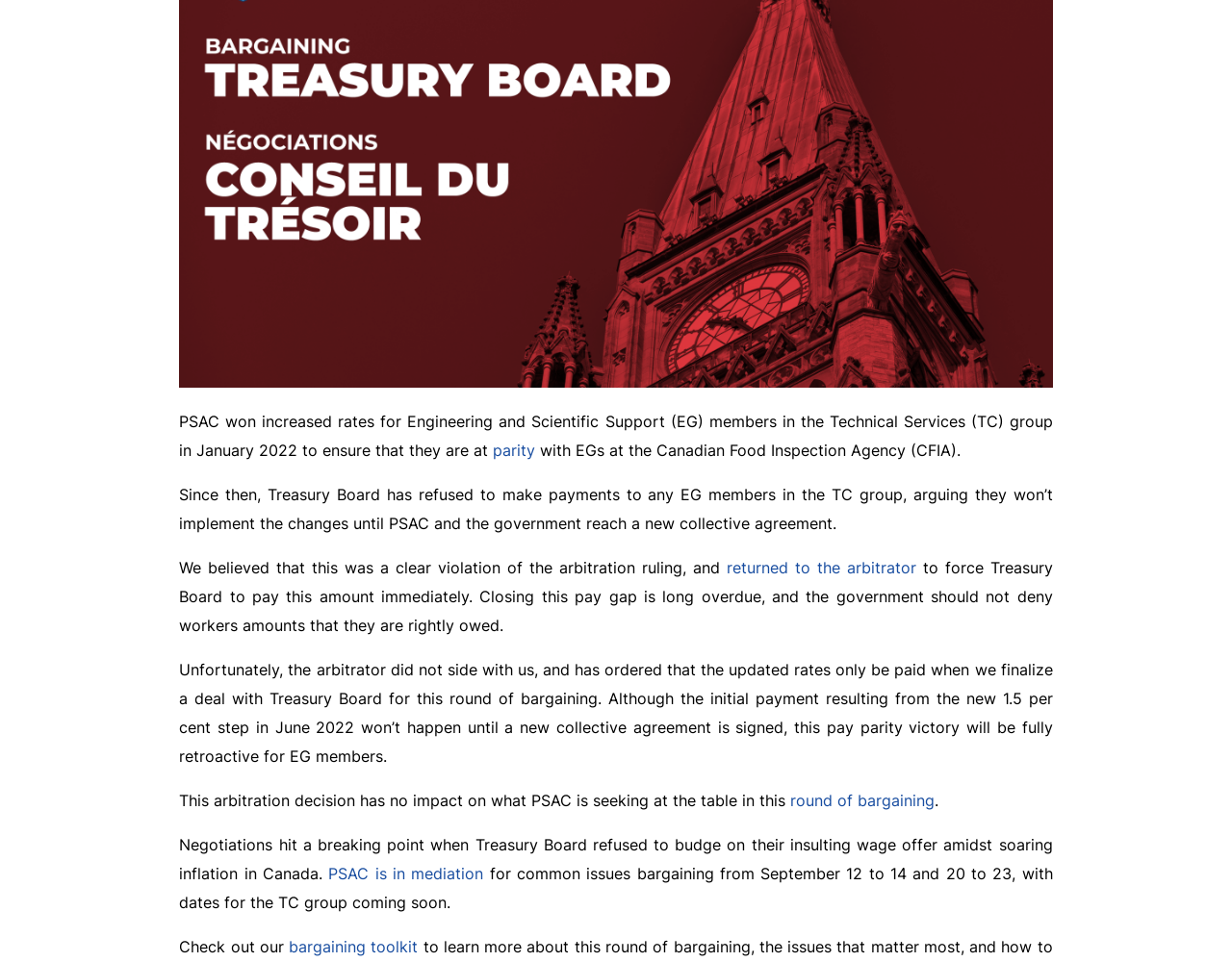Based on the element description Transport Canada & CTA Resources, identify the bounding box of the UI element in the given webpage screenshot. The coordinates should be in the format (top-left x, top-left y, bottom-right x, bottom-right y) and must be between 0 and 1.

[0.553, 0.015, 0.828, 0.051]